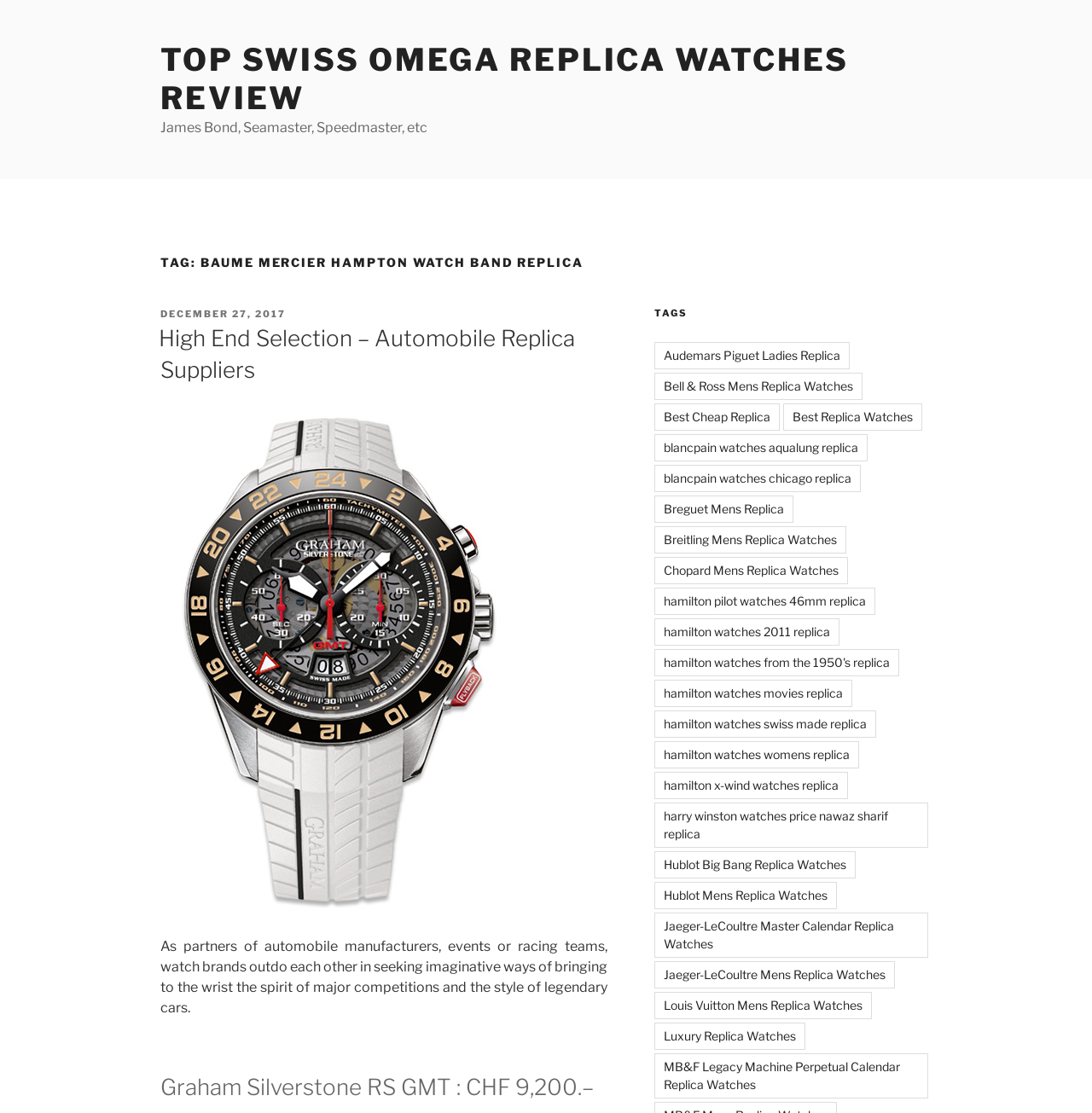Identify the main heading from the webpage and provide its text content.

TAG: BAUME MERCIER HAMPTON WATCH BAND REPLICA